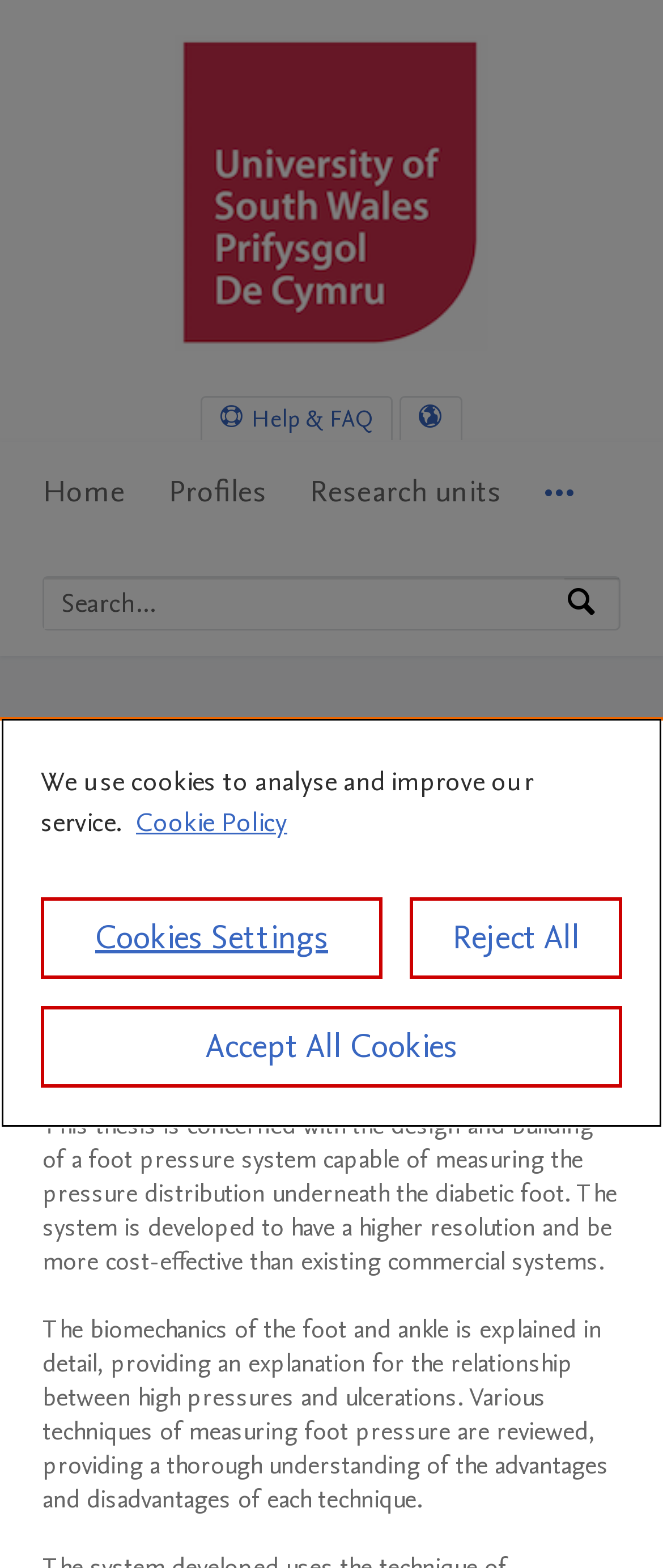Find the bounding box coordinates of the area that needs to be clicked in order to achieve the following instruction: "Select language". The coordinates should be specified as four float numbers between 0 and 1, i.e., [left, top, right, bottom].

[0.605, 0.254, 0.695, 0.281]